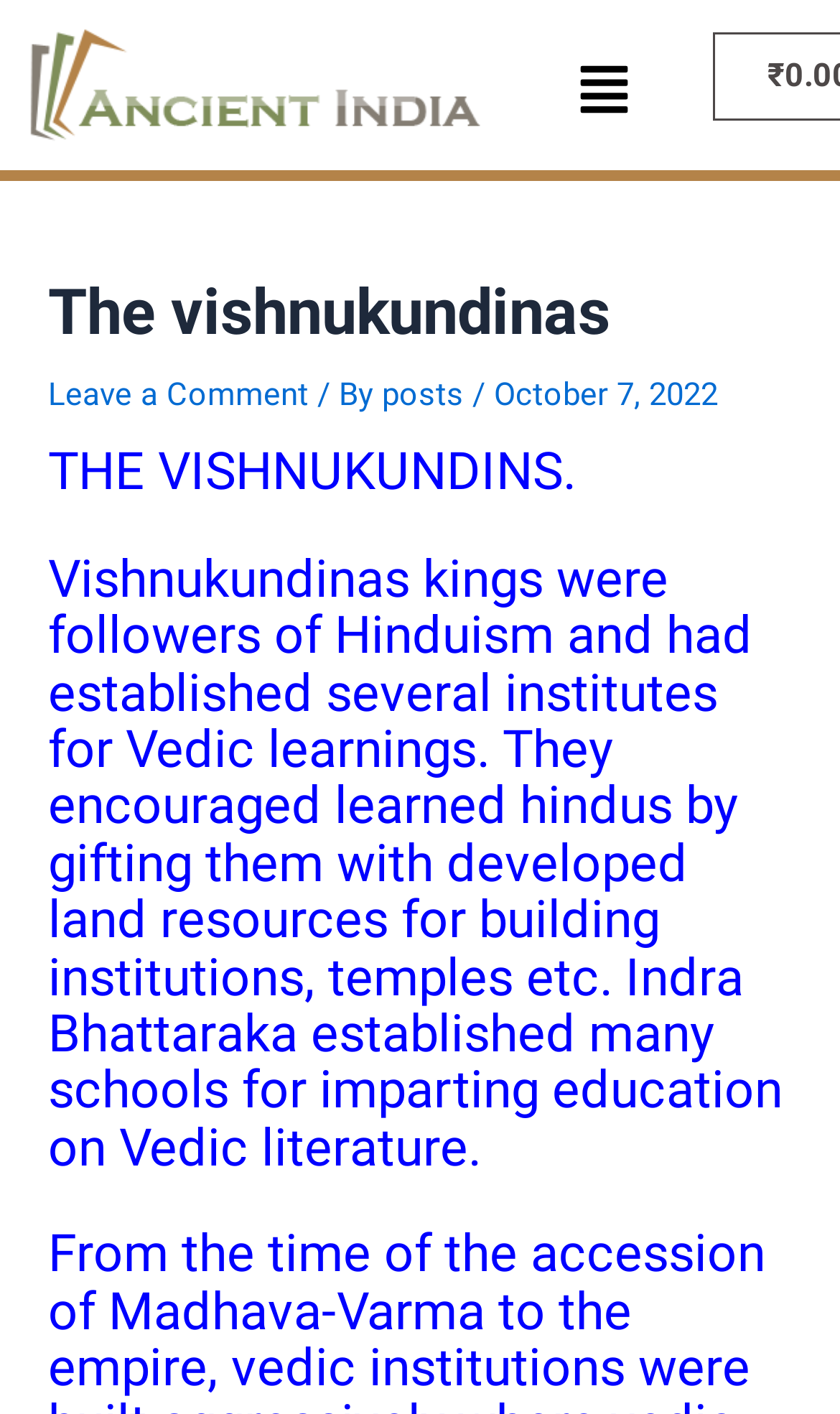Using the webpage screenshot and the element description Leave a Comment, determine the bounding box coordinates. Specify the coordinates in the format (top-left x, top-left y, bottom-right x, bottom-right y) with values ranging from 0 to 1.

[0.058, 0.265, 0.368, 0.292]